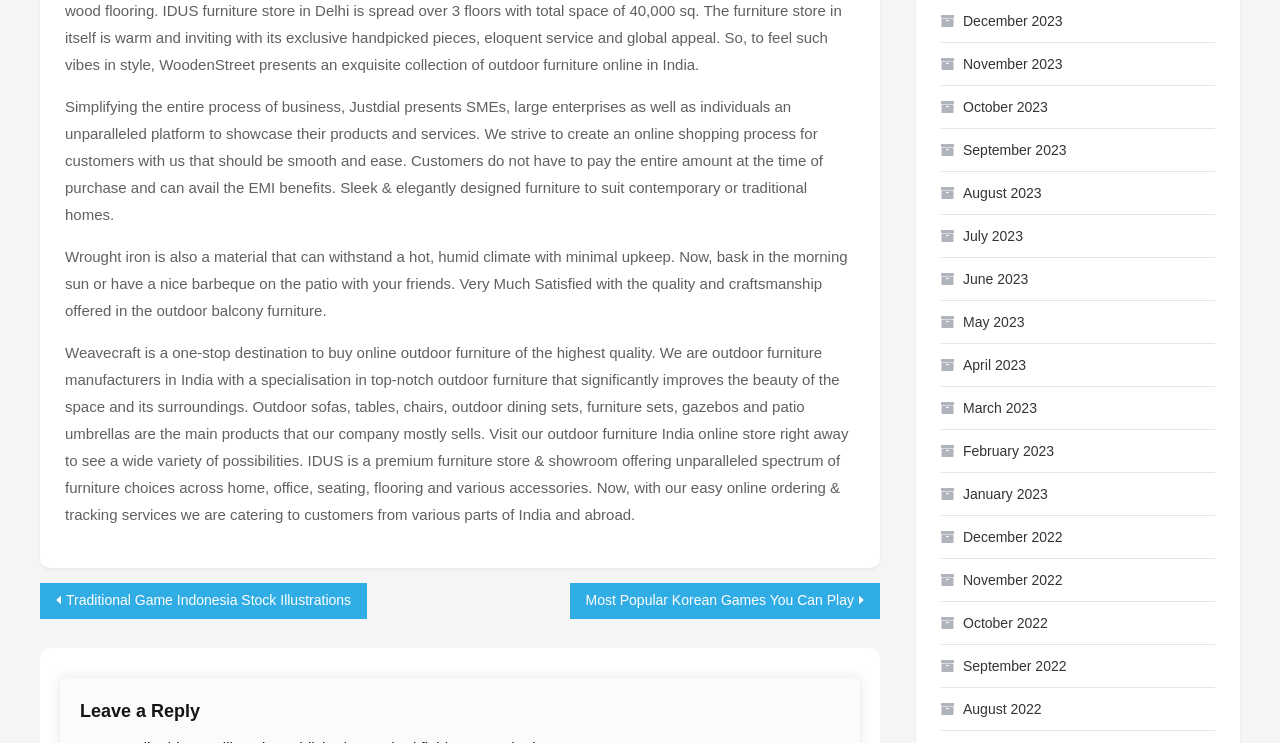Identify the bounding box coordinates of the region I need to click to complete this instruction: "Click on 'Leave a Reply'".

[0.062, 0.942, 0.156, 0.974]